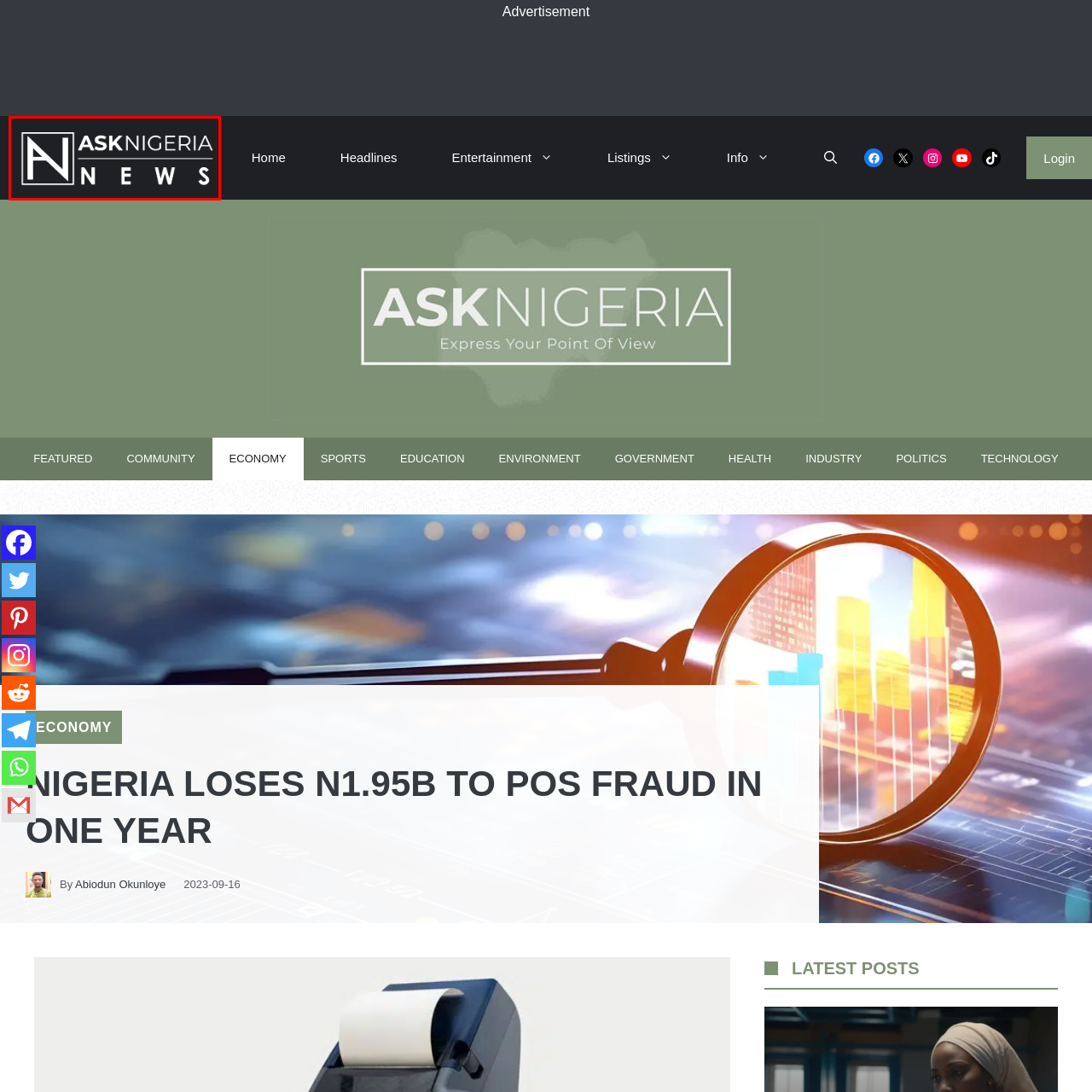What does the stylized letter 'A' represent?
Look closely at the image highlighted by the red bounding box and give a comprehensive answer to the question.

The caption explains that the stylized letter 'A' is integrated with the letters 'N' and 'S', symbolizing the brand name 'Ask Nigeria', which implies that the stylized letter 'A' represents the brand name.